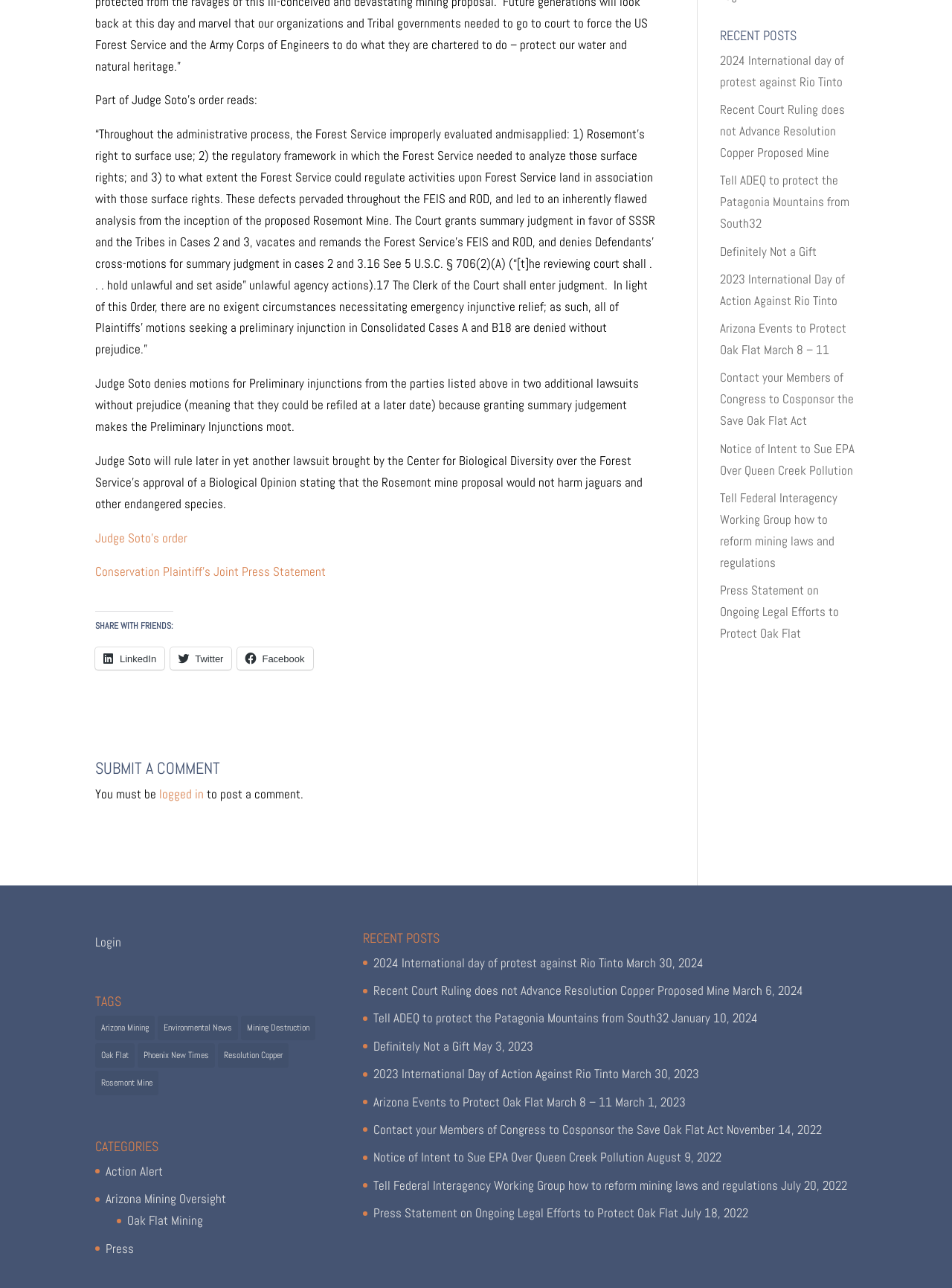What is the topic of the 'Recent Court Ruling' link?
We need a detailed and meticulous answer to the question.

The topic of the 'Recent Court Ruling' link is related to Resolution Copper, as it is mentioned in the text 'Recent Court Ruling does not Advance Resolution Copper Proposed Mine'.